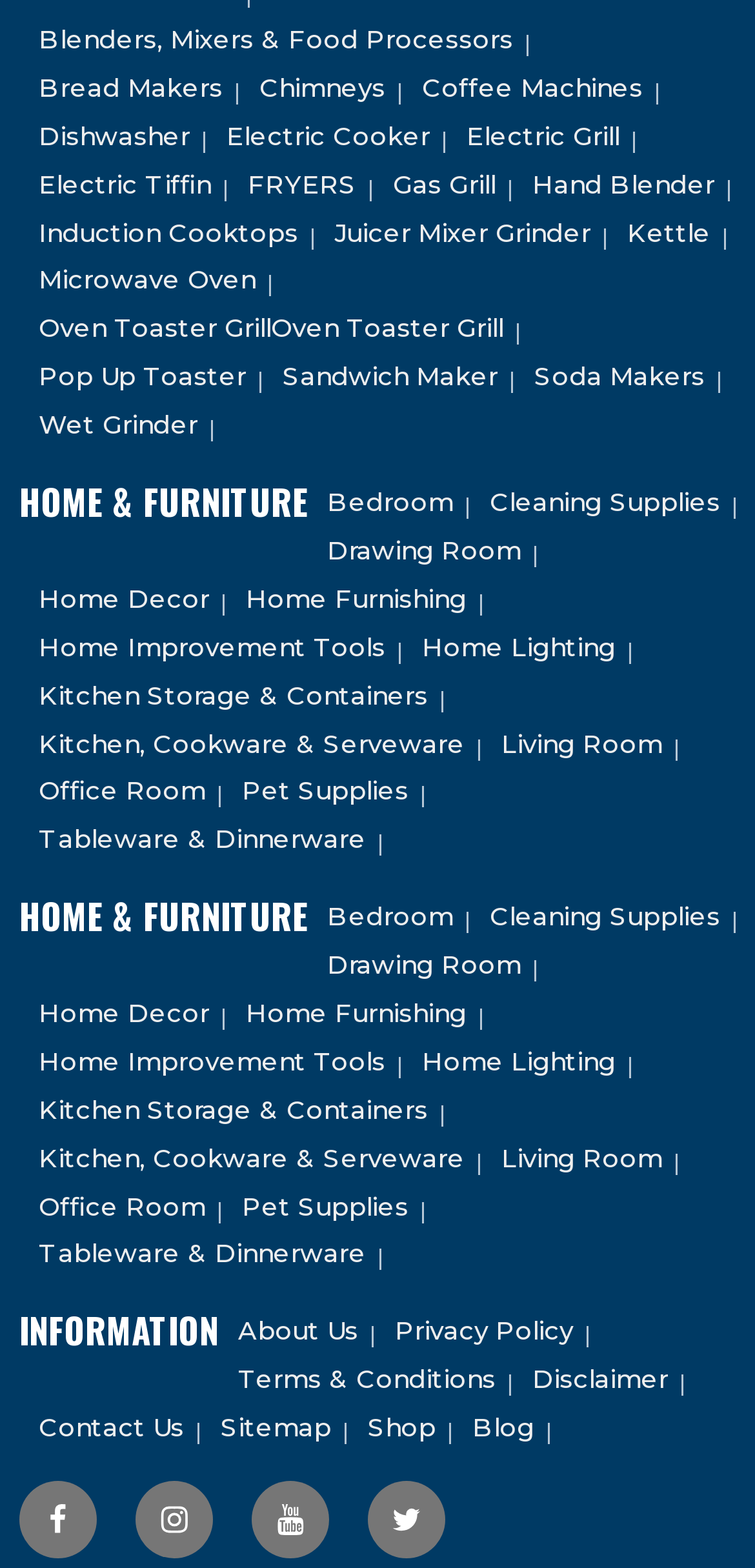Please provide a detailed answer to the question below by examining the image:
How many subcategories are under 'Home & Furniture'?

I found two sections with the heading 'HOME & FURNITURE' and navigation 'Home & Furniture'. Each section has 12 links underneath, which I counted as subcategories.